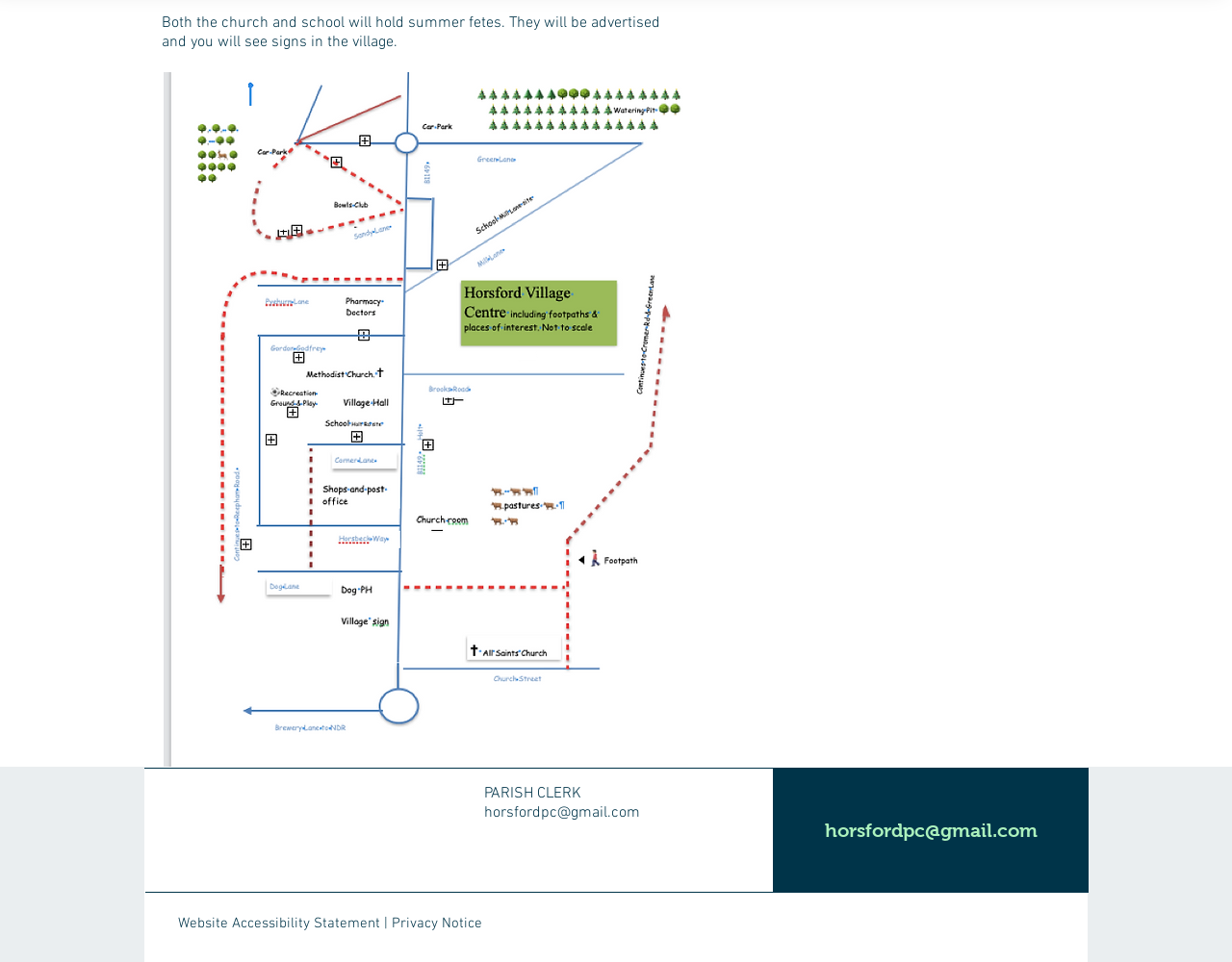Extract the bounding box coordinates of the UI element described by: "Website Accessibility Statement". The coordinates should include four float numbers ranging from 0 to 1, e.g., [left, top, right, bottom].

[0.145, 0.951, 0.309, 0.969]